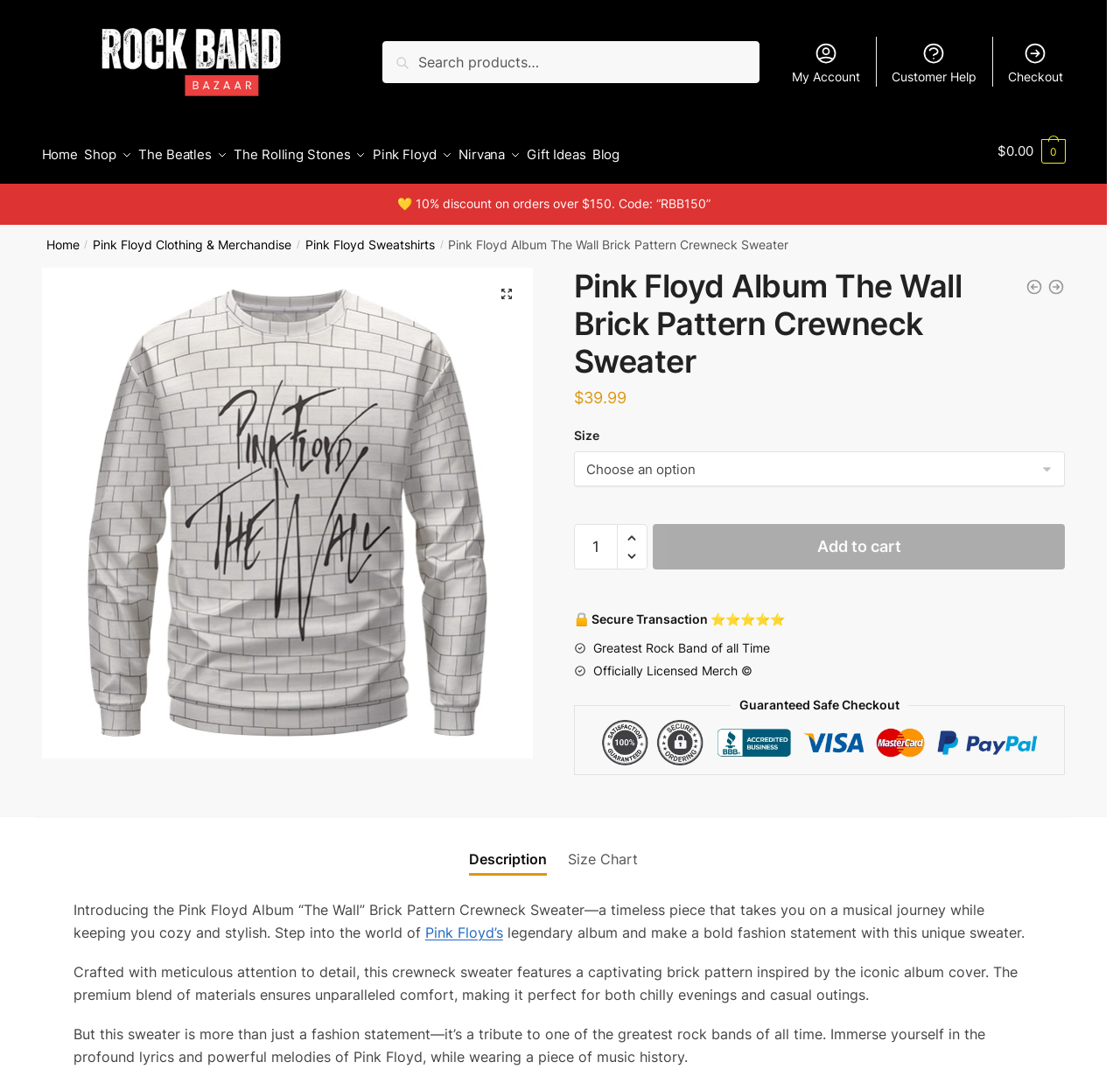Locate the bounding box coordinates of the element's region that should be clicked to carry out the following instruction: "View Pink Floyd Album The Wall Brick Pattern Crewneck Sweater details". The coordinates need to be four float numbers between 0 and 1, i.e., [left, top, right, bottom].

[0.037, 0.241, 0.476, 0.695]